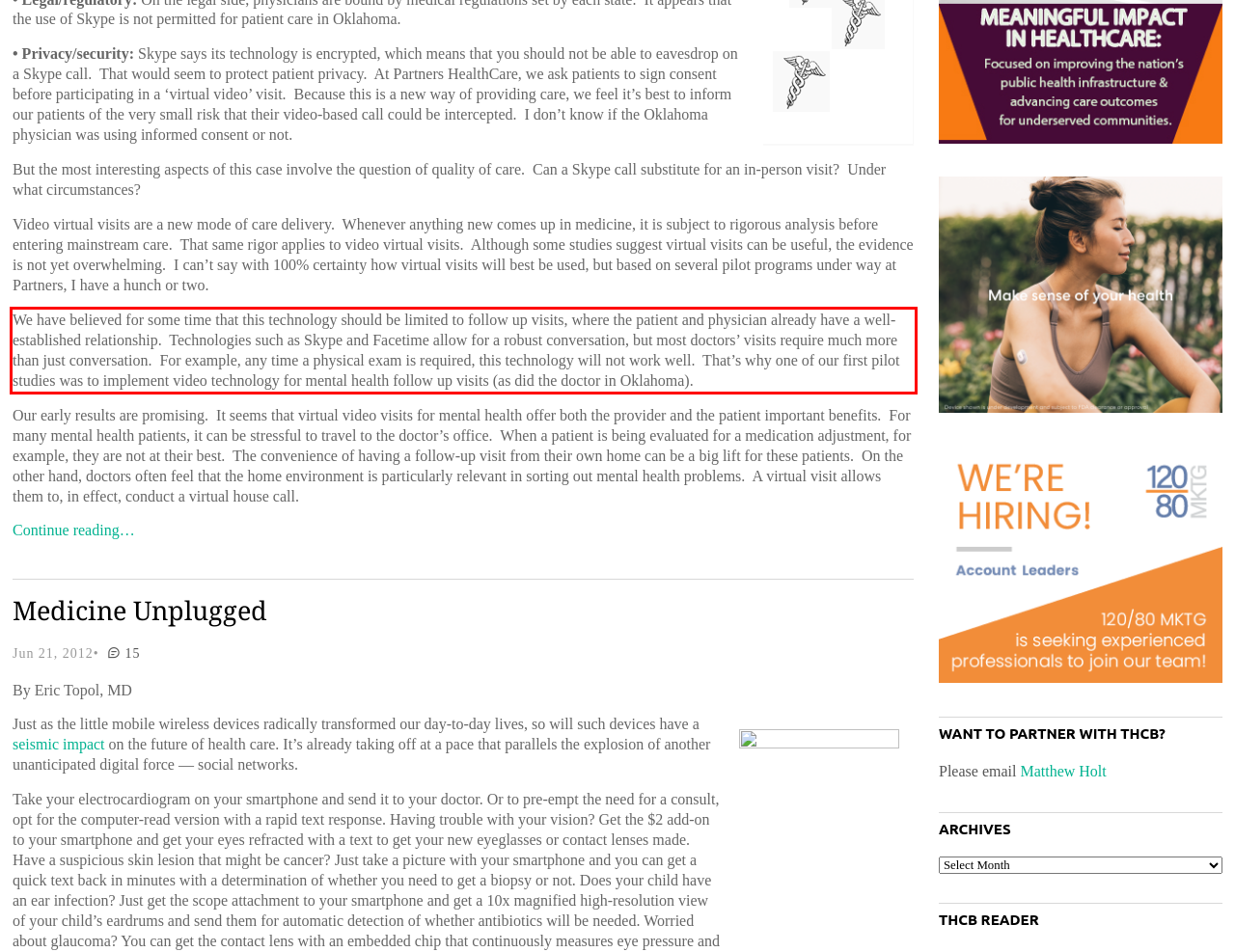Using the provided webpage screenshot, identify and read the text within the red rectangle bounding box.

We have believed for some time that this technology should be limited to follow up visits, where the patient and physician already have a well-established relationship. Technologies such as Skype and Facetime allow for a robust conversation, but most doctors’ visits require much more than just conversation. For example, any time a physical exam is required, this technology will not work well. That’s why one of our first pilot studies was to implement video technology for mental health follow up visits (as did the doctor in Oklahoma).